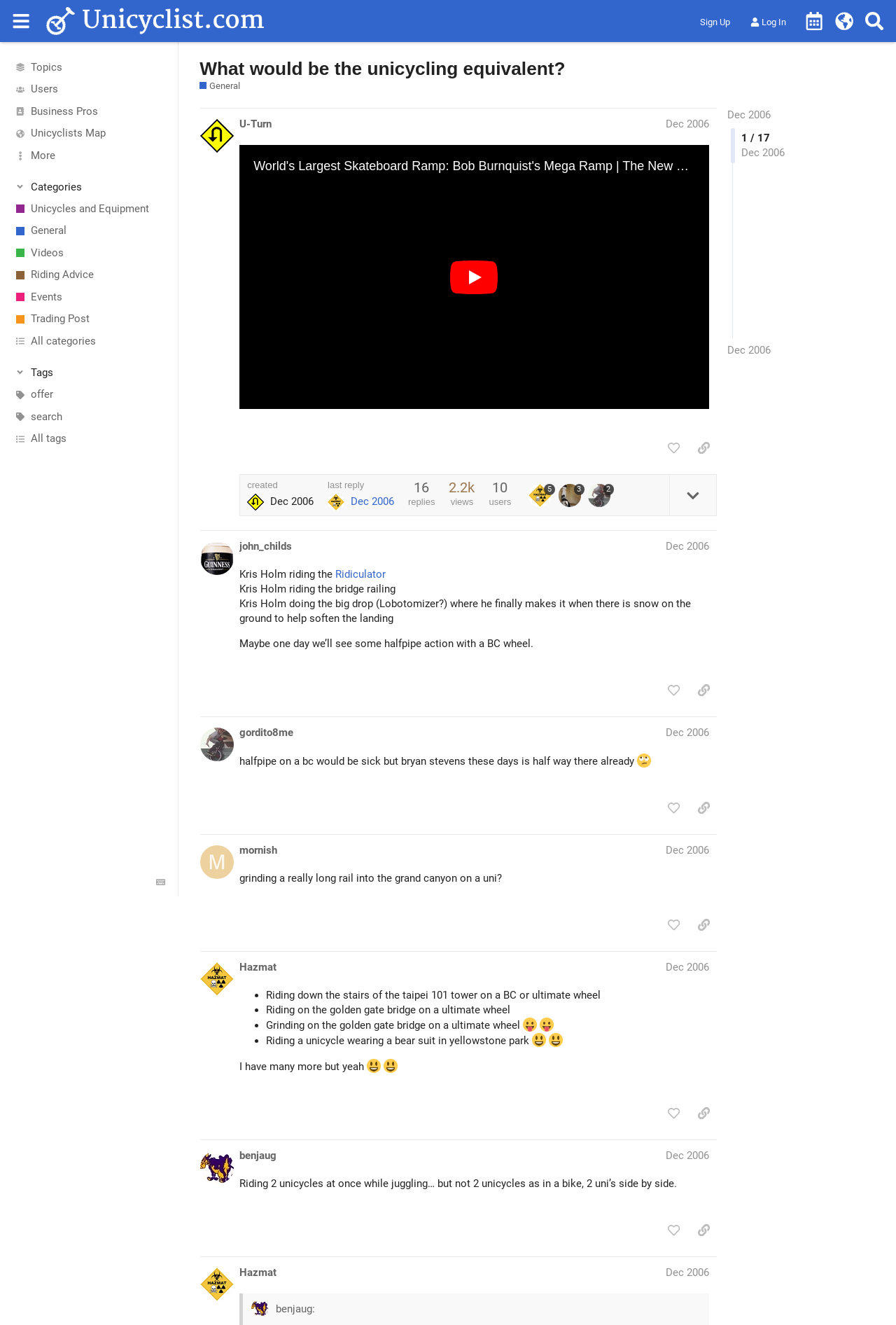Based on the image, provide a detailed response to the question:
How many replies are there in the first post?

The number of replies can be determined by looking at the static text '16' below the first post, which is labeled as 'replies'.